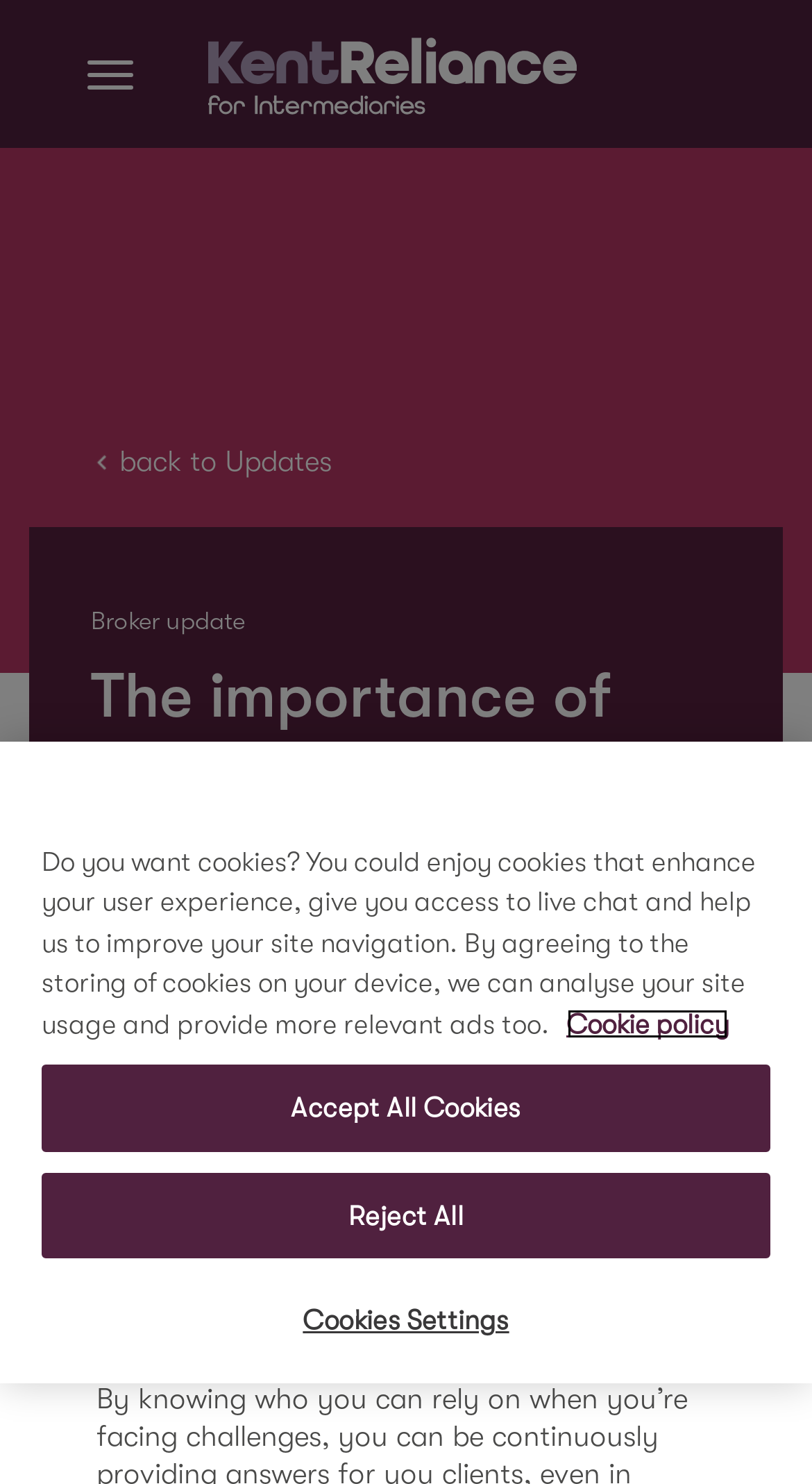Respond to the following question using a concise word or phrase: 
What is the name of the company mentioned in the webpage?

Kent Reliance